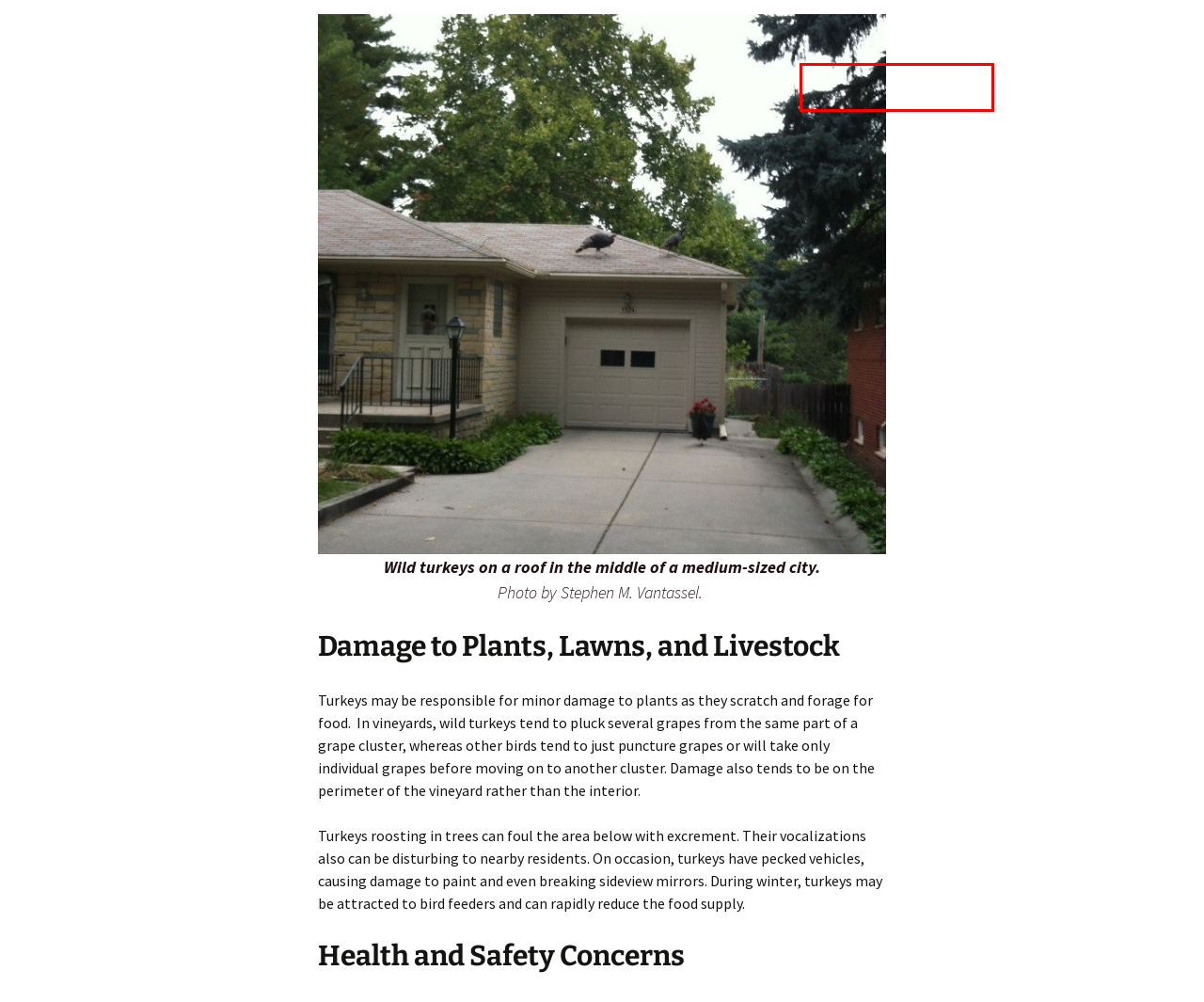Given a screenshot of a webpage with a red bounding box highlighting a UI element, determine which webpage description best matches the new webpage that appears after clicking the highlighted element. Here are the candidates:
A. Woodpecker Handling | Internet Center for Wildlife Damage Management
B. Weasel Damage Identification | Internet Center for Wildlife Damage Management
C. Woodrat Prevention and Control Methods | Internet Center for Wildlife Damage Management
D. Pocket Gopher Biology | Internet Center for Wildlife Damage Management
E. Pigeon Handling | Internet Center for Wildlife Damage Management
F. Nutria | Internet Center for Wildlife Damage Management
G. Weasel Biology | Internet Center for Wildlife Damage Management
H. Vole Damage Prevention and Control Methods | Internet Center for Wildlife Damage Management

E